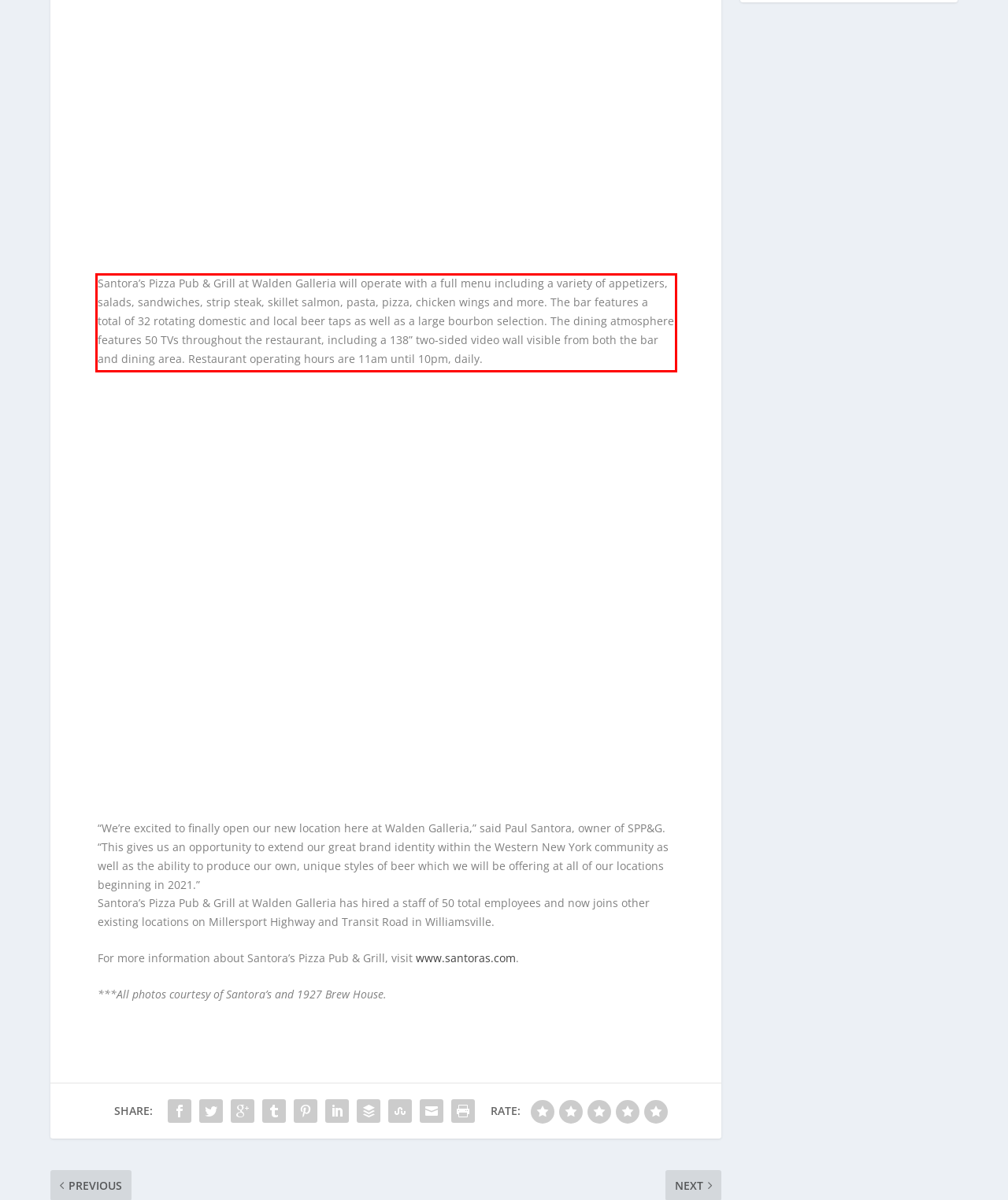Given a webpage screenshot, locate the red bounding box and extract the text content found inside it.

Santora’s Pizza Pub & Grill at Walden Galleria will operate with a full menu including a variety of appetizers, salads, sandwiches, strip steak, skillet salmon, pasta, pizza, chicken wings and more. The bar features a total of 32 rotating domestic and local beer taps as well as a large bourbon selection. The dining atmosphere features 50 TVs throughout the restaurant, including a 138” two-sided video wall visible from both the bar and dining area. Restaurant operating hours are 11am until 10pm, daily.